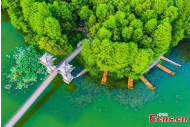Analyze the image and describe all key details you can observe.

This stunning aerial view captures the tranquil beauty of Luoyan Island in Wuhan. The image showcases a vibrant landscape marked by lush greenery that envelops the island, creating a serene and natural oasis. A picturesque walkway extends from the mainland, guiding visitors toward the heart of the island, where traditional-style pavilions stand gracefully among the trees. The clear waters surrounding the island reflect the vivid greens and blues of the scenery, enhancing the tranquil ambiance. Wooden platforms pierce the water, inviting exploration and connection with nature. This scene exemplifies the harmonious blend of architecture and the natural environment, making Luoyan Island a captivating destination for nature lovers and peace seekers alike.